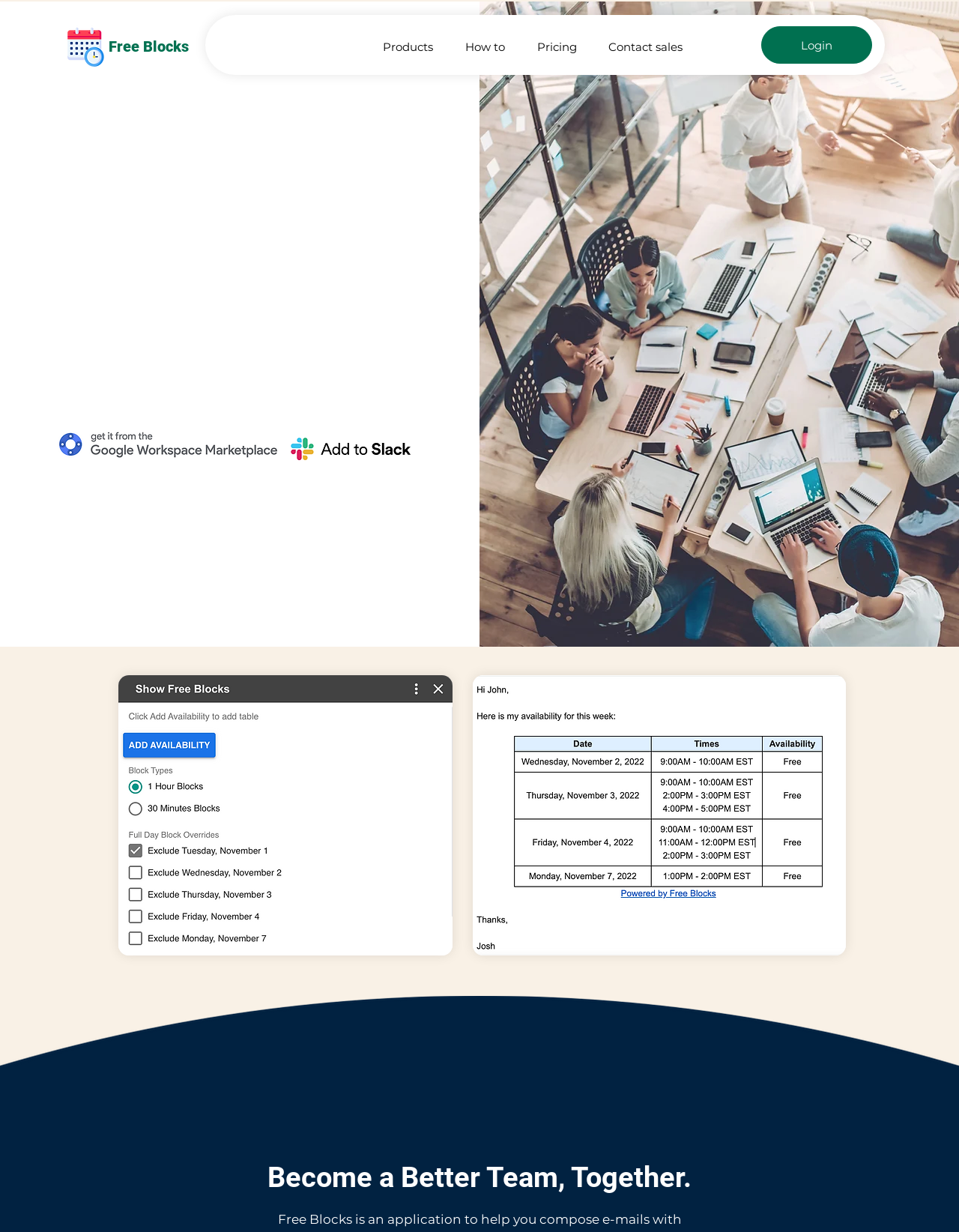Offer an in-depth caption of the entire webpage.

The webpage is about Free Blocks, a calendar sharing tool. At the top left, there is a Free Blocks logo, which is an image linked to the website's homepage. Next to it, there is a navigation menu with links to "Products", "How to", "Pricing", and "Contact sales". On the top right, there is a "Login" link.

Below the navigation menu, there is a heading that reads "Free Blocks makes scheduling easier than ever before." This is followed by a paragraph of text that describes the tool's features, including personal booking pages and integrations with Slack and Google. 

To the right of the paragraph, there are two buttons: "Watch Demo" and "Sign Up". Below these buttons, there are two links to download the tool for Google Workspace and Slack, each accompanied by an image.

The main content of the page is divided into two sections. On the left, there is a large image of a meeting, taking up most of the space. On the right, there are three smaller images of meeting availability, stacked on top of each other. Below these images, there is another image with the text "Show availability".

At the very bottom of the page, there is a heading that reads "Become a Better Team, Together."